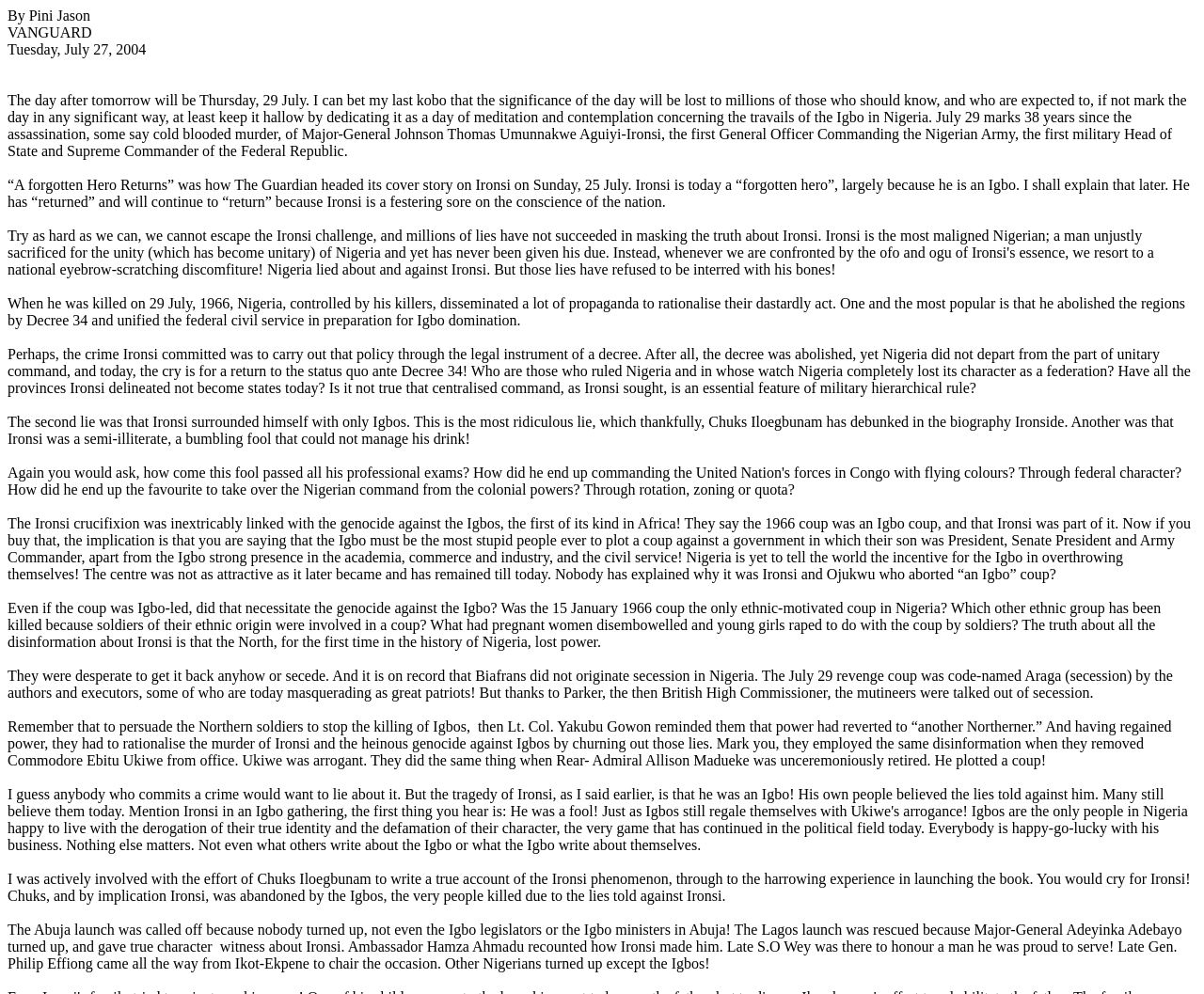Use a single word or phrase to respond to the question:
Who launched the book about Ironsi?

Chuks Iloegbunam